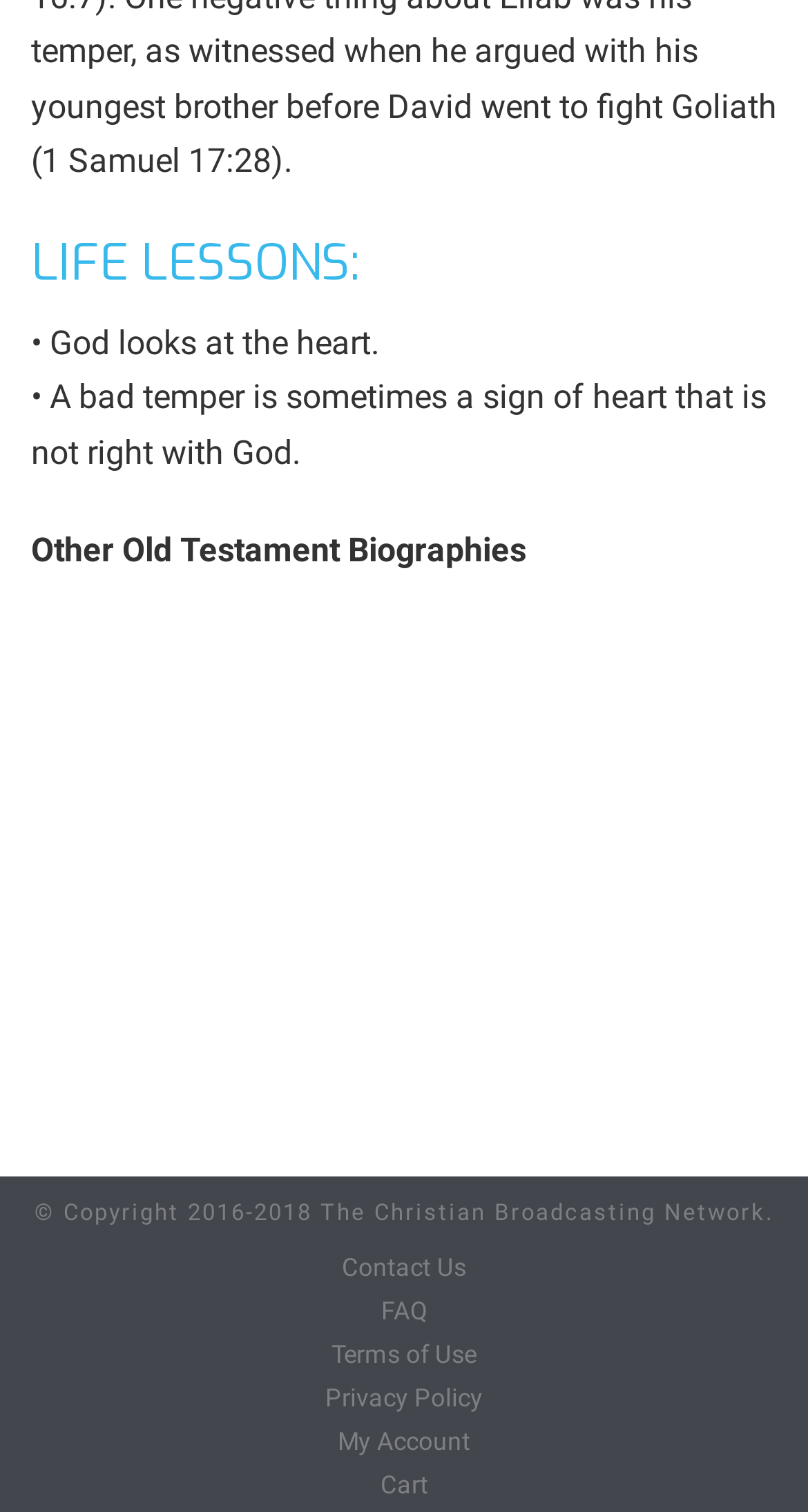Examine the image carefully and respond to the question with a detailed answer: 
What is the topic of the other Old Testament biographies?

The webpage mentions 'Other Old Testament Biographies' but does not specify the topic or content of these biographies. This information is indicated by the StaticText element with ID 314 and bounding box coordinates [0.038, 0.35, 0.651, 0.376].